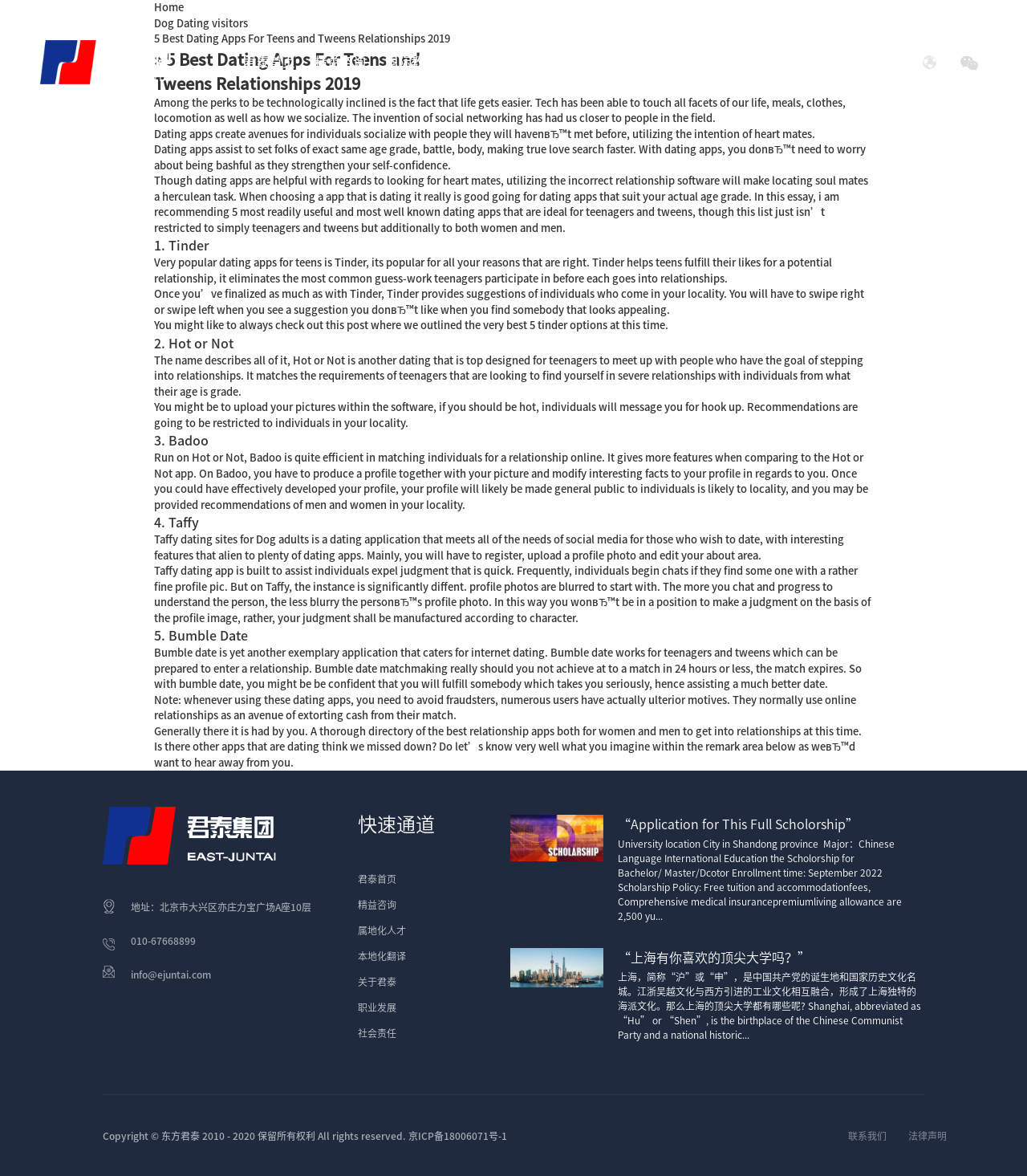Determine the bounding box coordinates of the clickable element to complete this instruction: "Contact us". Provide the coordinates in the format of four float numbers between 0 and 1, [left, top, right, bottom].

[0.826, 0.962, 0.863, 0.97]